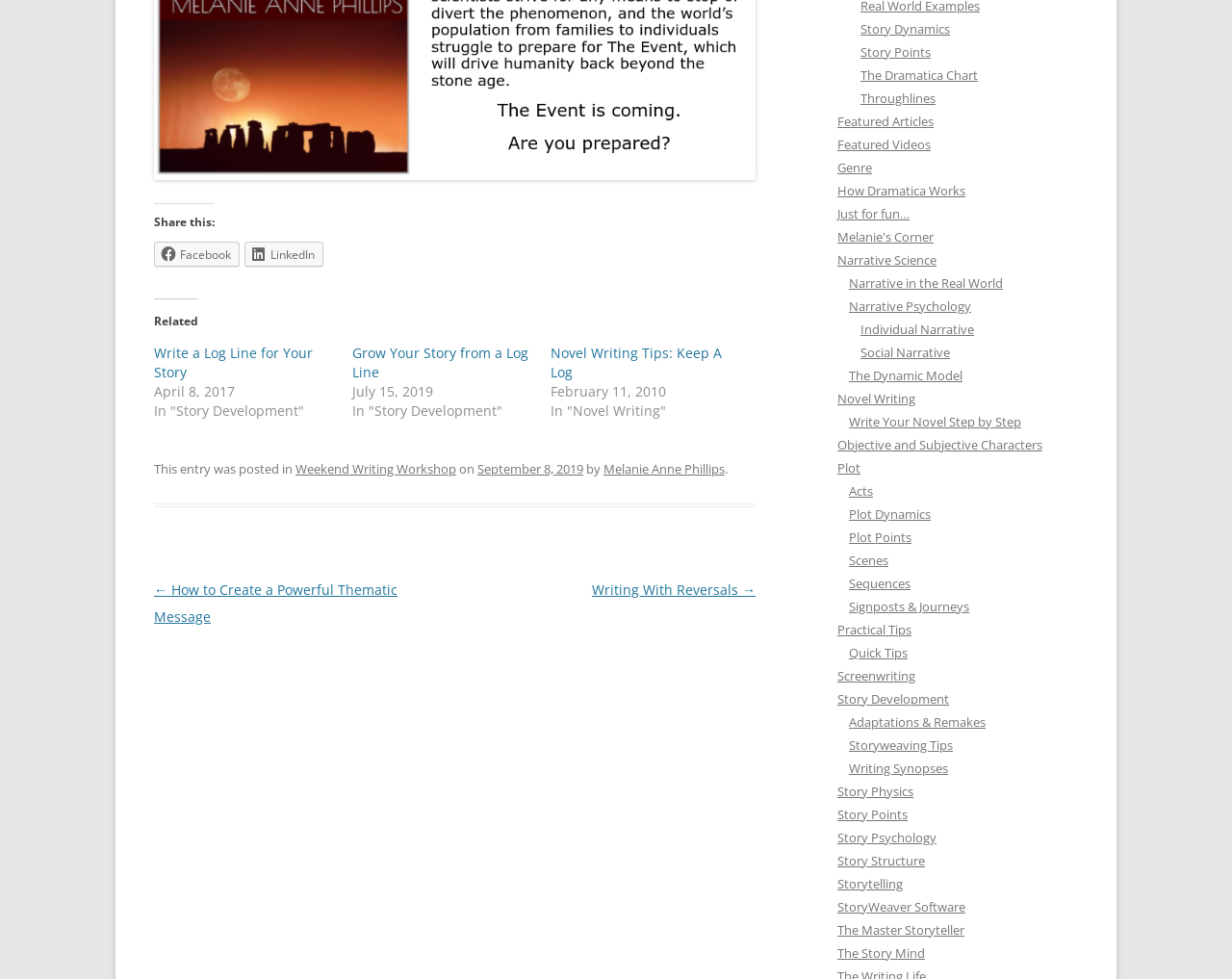Please find the bounding box coordinates of the section that needs to be clicked to achieve this instruction: "Click on 'Build this system'".

None